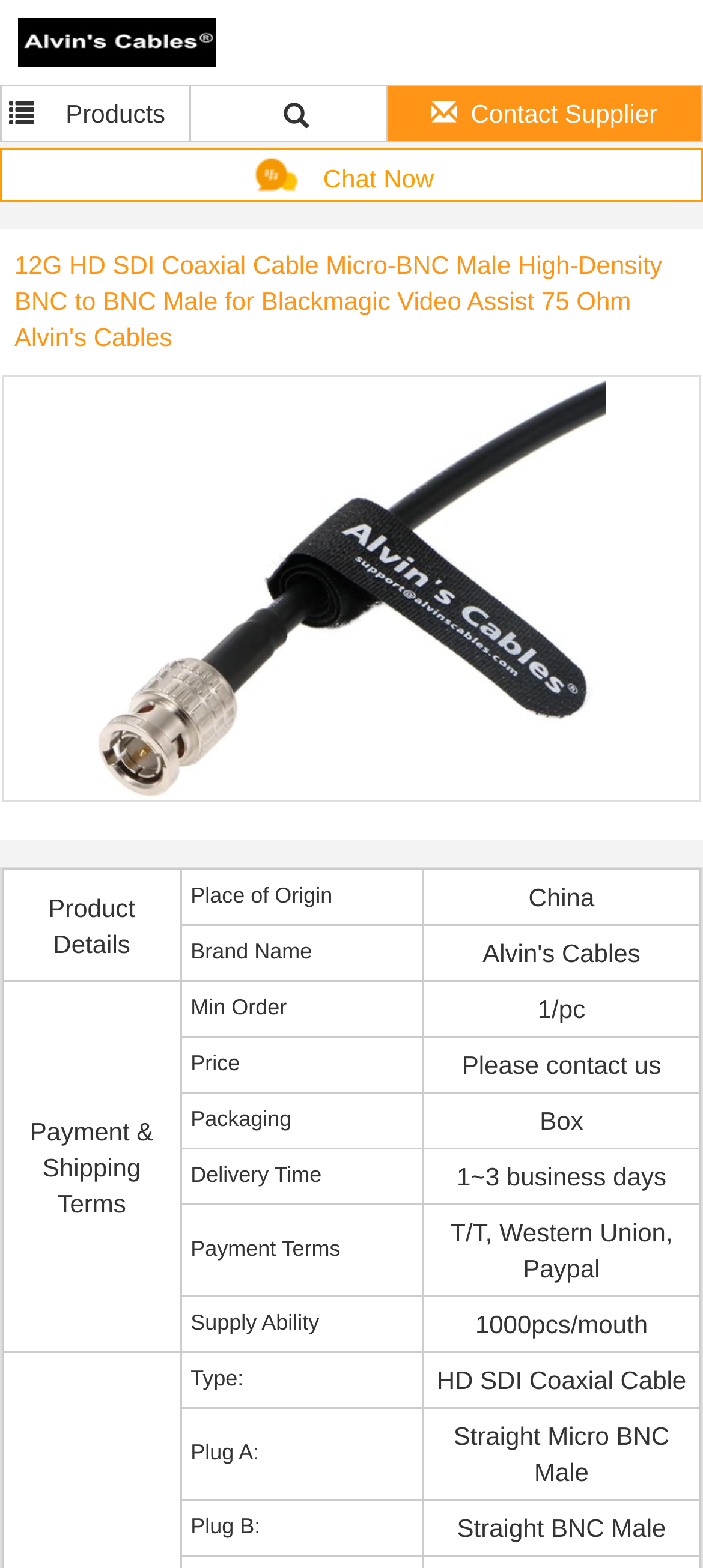Provide the bounding box coordinates, formatted as (top-left x, top-left y, bottom-right x, bottom-right y), with all values being floating point numbers between 0 and 1. Identify the bounding box of the UI element that matches the description: 4

[0.515, 0.529, 0.546, 0.542]